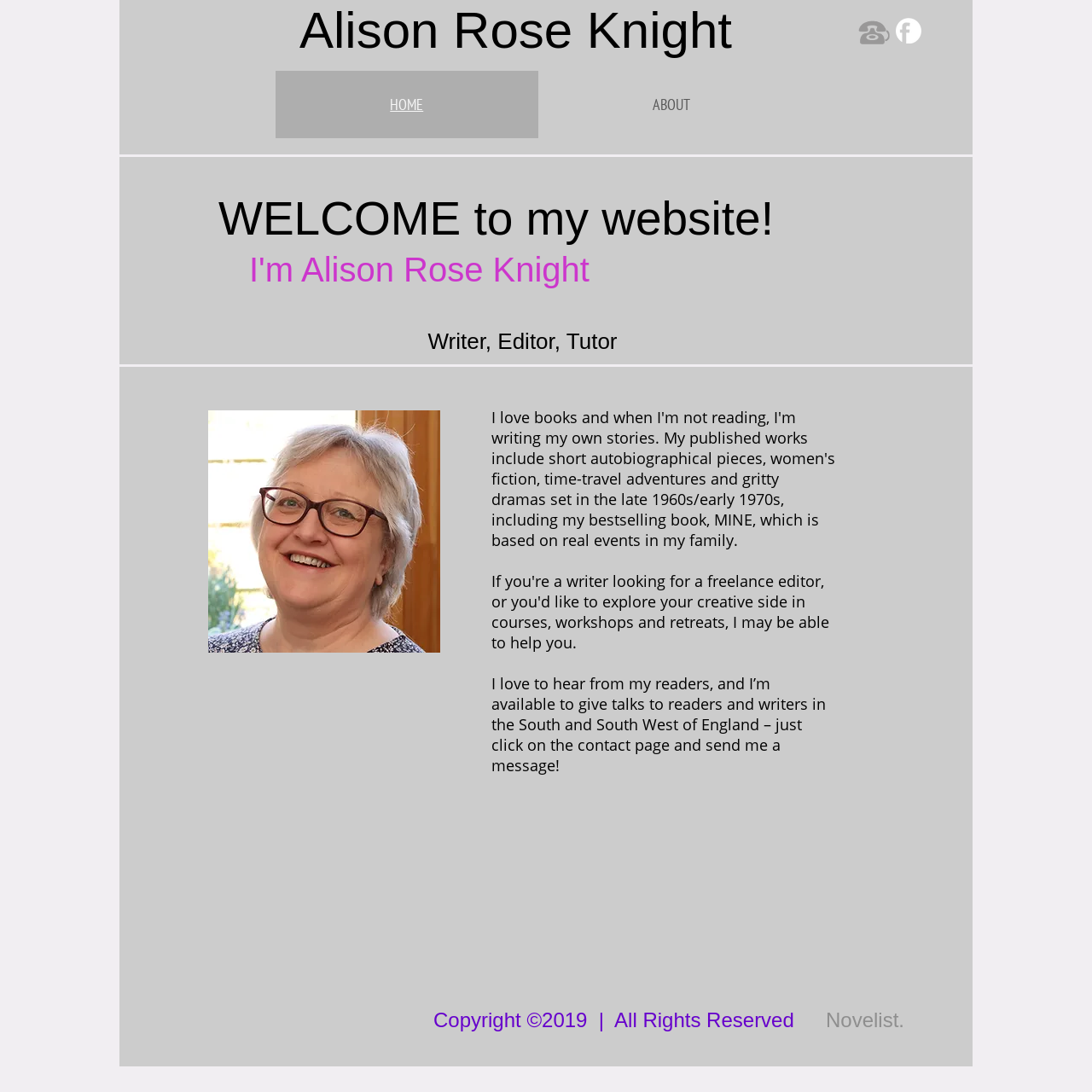What is the author's name?
Please answer the question as detailed as possible.

The author's name can be determined by looking at the StaticText element with the text 'Alison Rose Knight'.